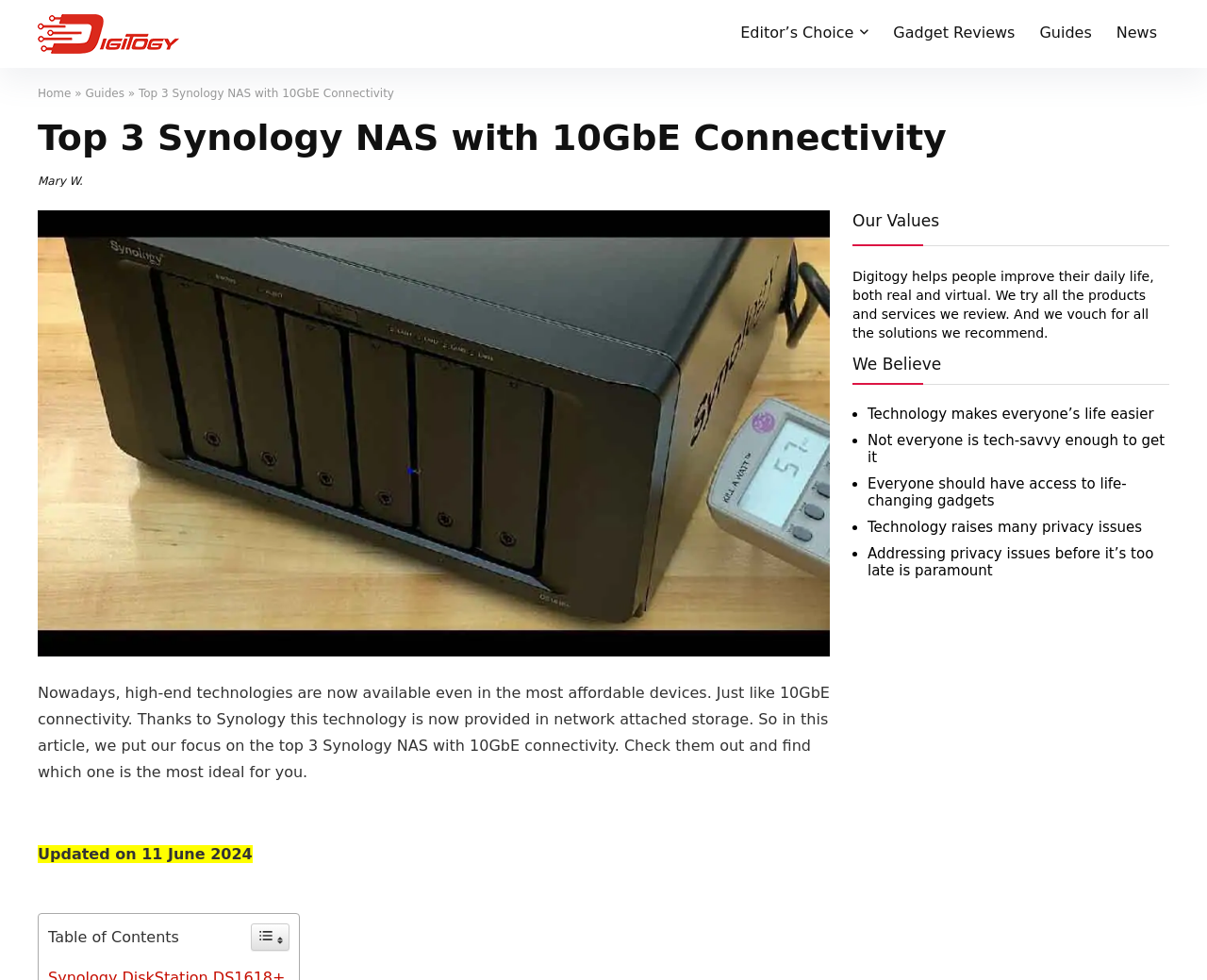Please determine the headline of the webpage and provide its content.

Top 3 Synology NAS with 10GbE Connectivity